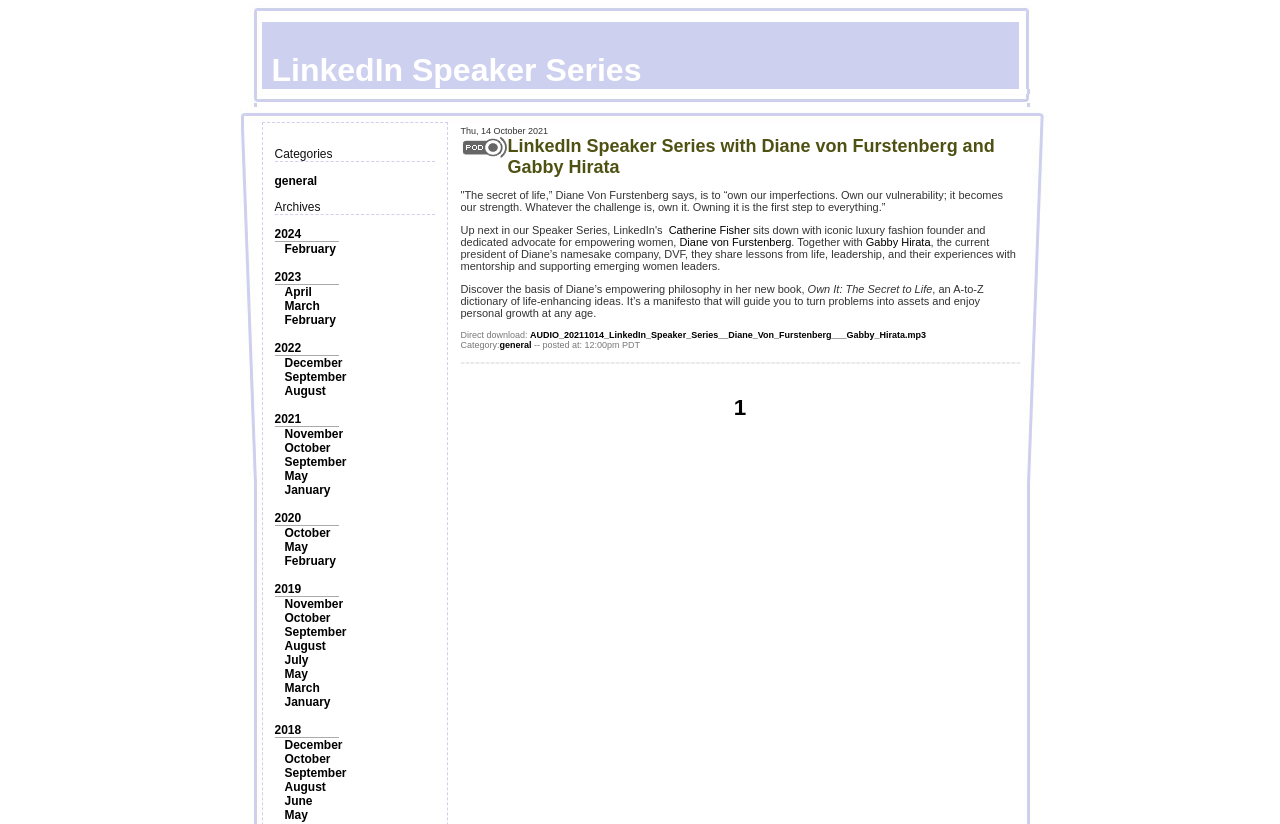Could you indicate the bounding box coordinates of the region to click in order to complete this instruction: "Click on the 'general' category".

[0.214, 0.211, 0.248, 0.228]